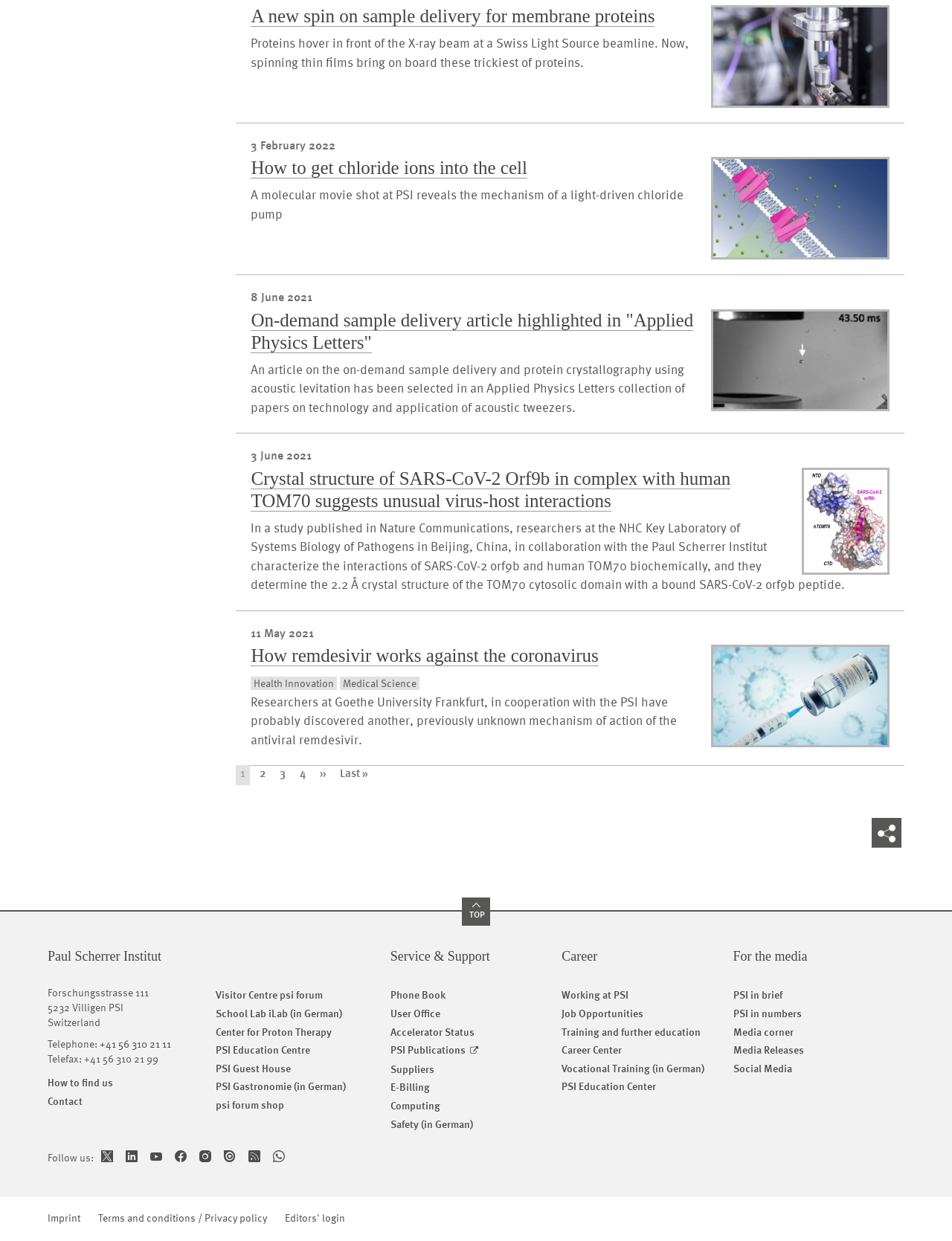Carefully examine the image and provide an in-depth answer to the question: What is the topic of the first article?

The first article is about 'A new spin on sample delivery for membrane proteins', which is indicated by the heading and image at the top of the webpage.